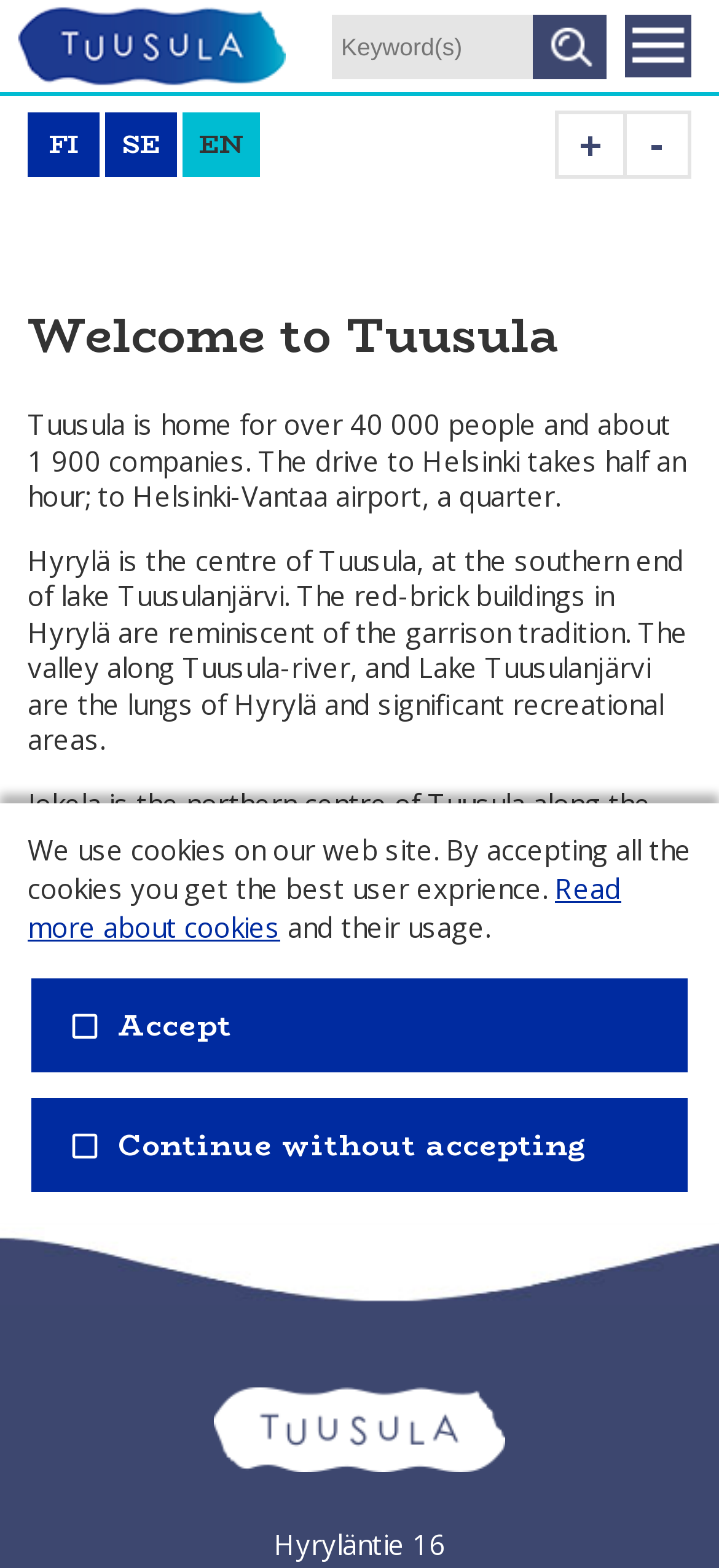Answer the following query with a single word or phrase:
How long does it take to drive to Helsinki from Tuusula?

half an hour